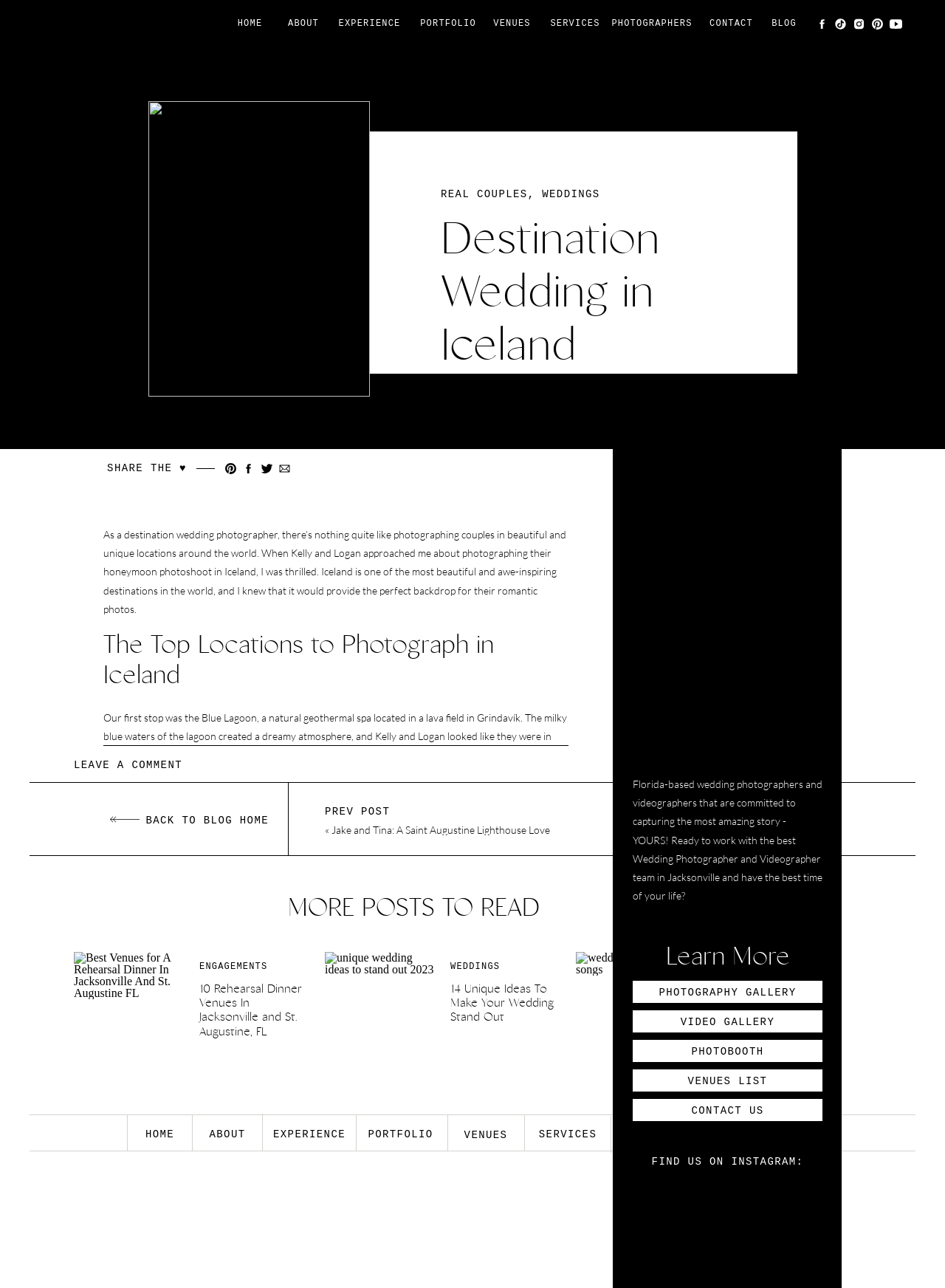Please identify the bounding box coordinates of the clickable element to fulfill the following instruction: "Check the 'PHOTOGRAPHY GALLERY'". The coordinates should be four float numbers between 0 and 1, i.e., [left, top, right, bottom].

[0.67, 0.764, 0.87, 0.777]